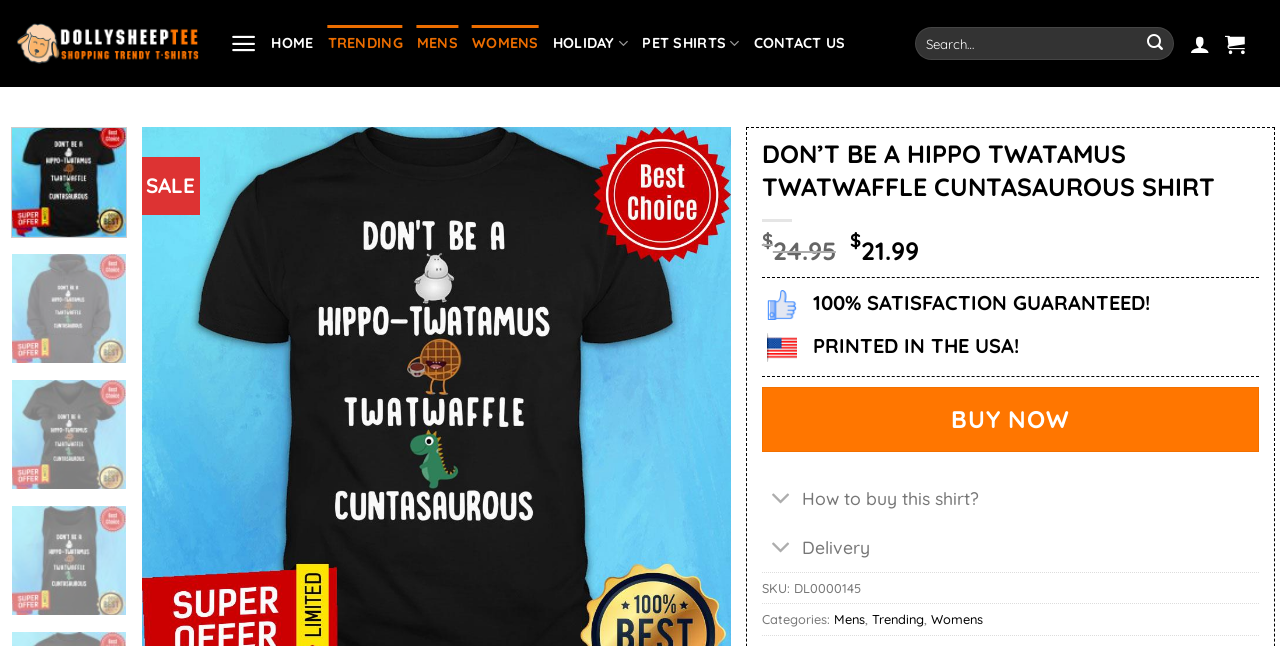Create a detailed summary of all the visual and textual information on the webpage.

This webpage is an e-commerce page for a custom t-shirt, specifically the "Don't Be A Hippo Twatamus Twatwaffle Cuntasaurous Shirt". At the top left, there is a logo and a link to the website's homepage, "Dollysheeptee – Custom t-shirts, hoodies, apparel!". Next to it, there is a menu with links to various categories, including "HOME", "TRENDING", "MENS", "WOMENS", "HOLIDAY", "PET SHIRTS", and "CONTACT US". 

On the right side of the top section, there is a search bar with a submit button. Below the search bar, there are two social media links. 

The main content of the page is divided into two sections. On the left, there is a table with a "SALE" label on top. Below the table, there is a button to add the shirt to a wishlist and a link to view more details about the product.

On the right side, there is a large image of the shirt, with navigation buttons to view previous and next images. Below the image, there is a heading with the product name, followed by a price label showing "$21.99". 

Further down, there are three headings: "100% SATISFACTION GUARANTEED!", "PRINTED IN THE USA!", and a call-to-action button "BUY NOW". Below the button, there are links to toggle the display of information about how to buy the shirt and delivery details. Finally, there is a section with product details, including the SKU number and categories.